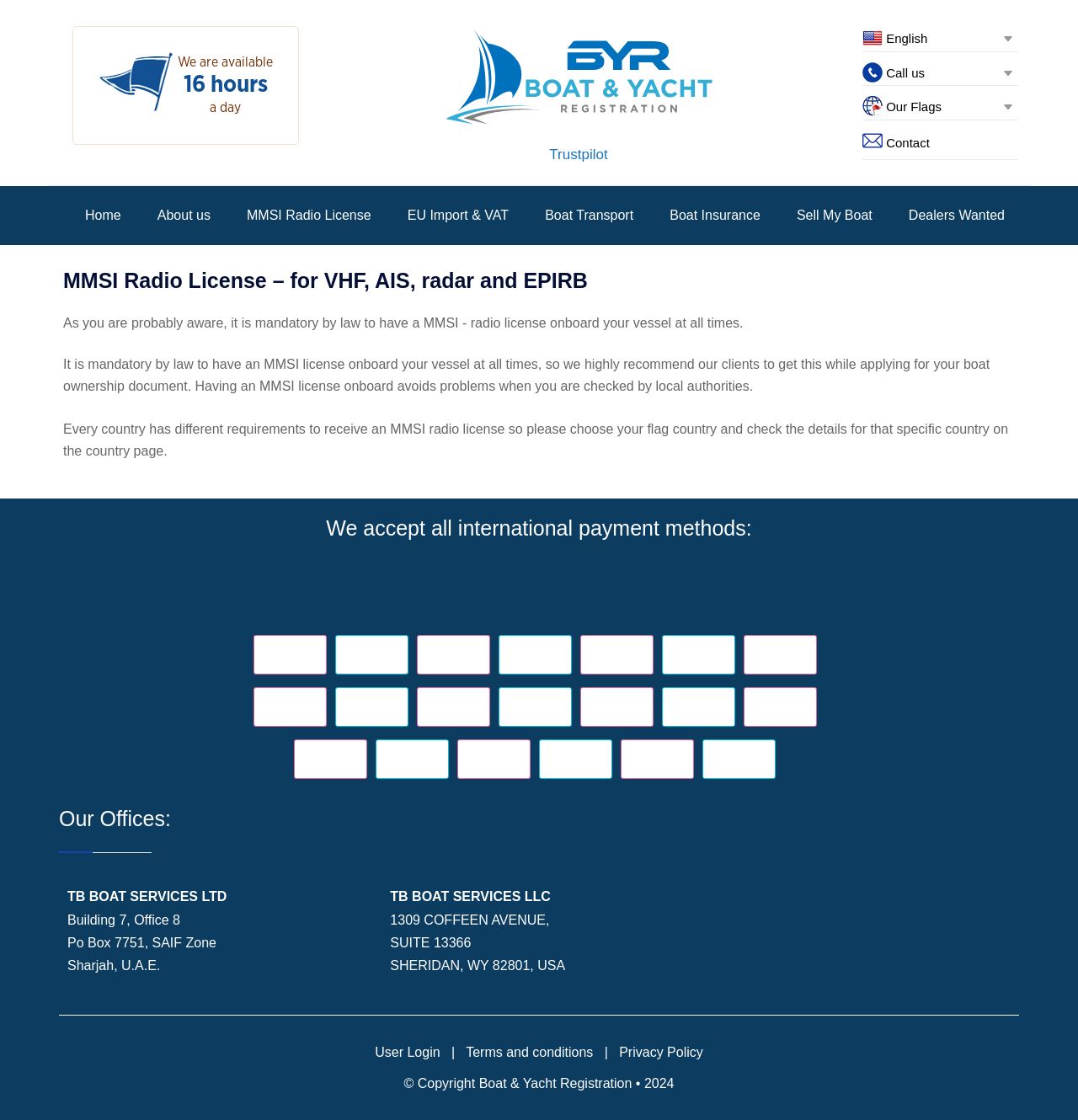What payment methods are accepted?
Please provide a comprehensive answer based on the details in the screenshot.

The webpage lists various international payment methods accepted, including IDEAL, SOFORT, Bancontact, Unionpay, and many others.